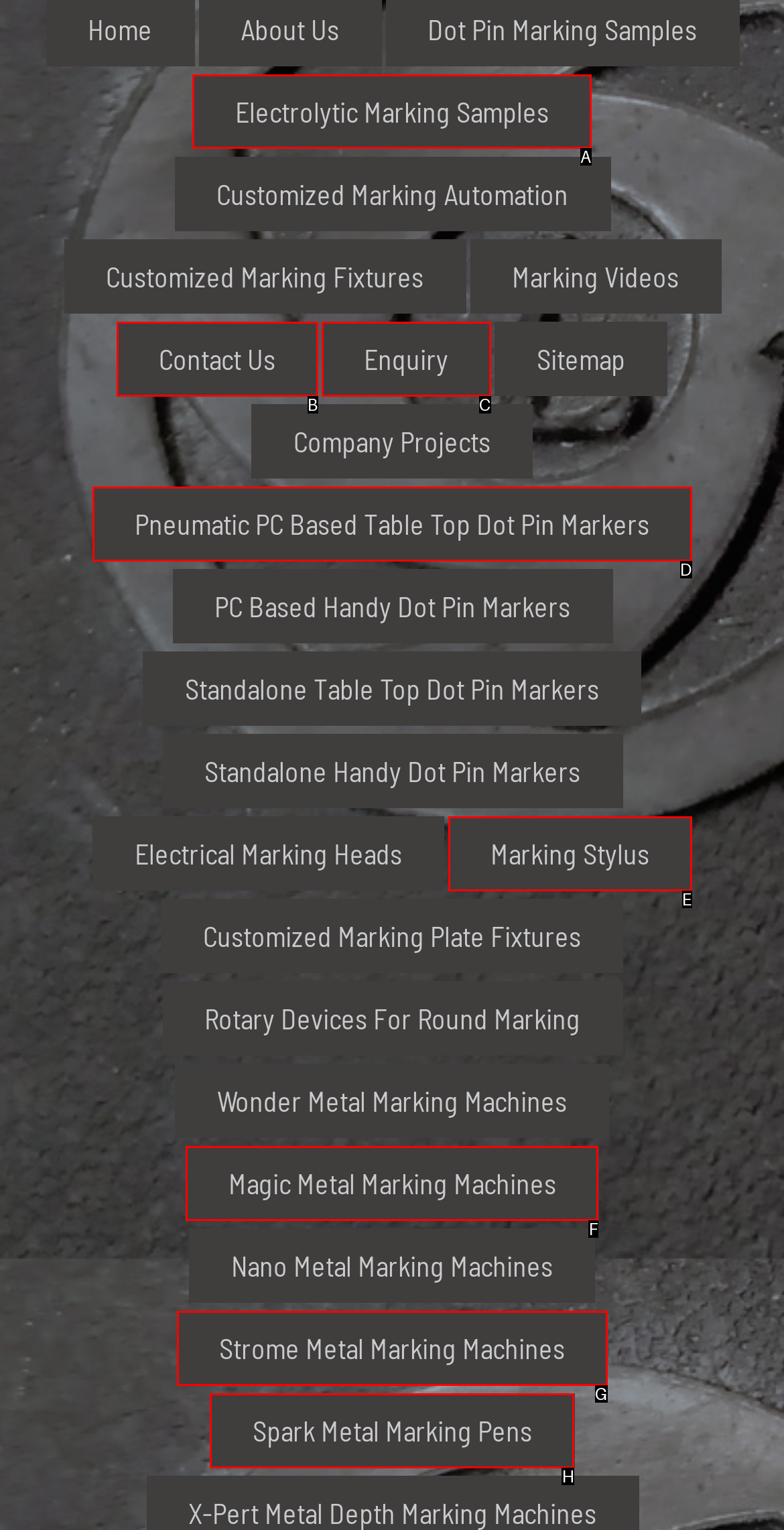Identify the correct HTML element to click to accomplish this task: View electrolytic marking samples
Respond with the letter corresponding to the correct choice.

A